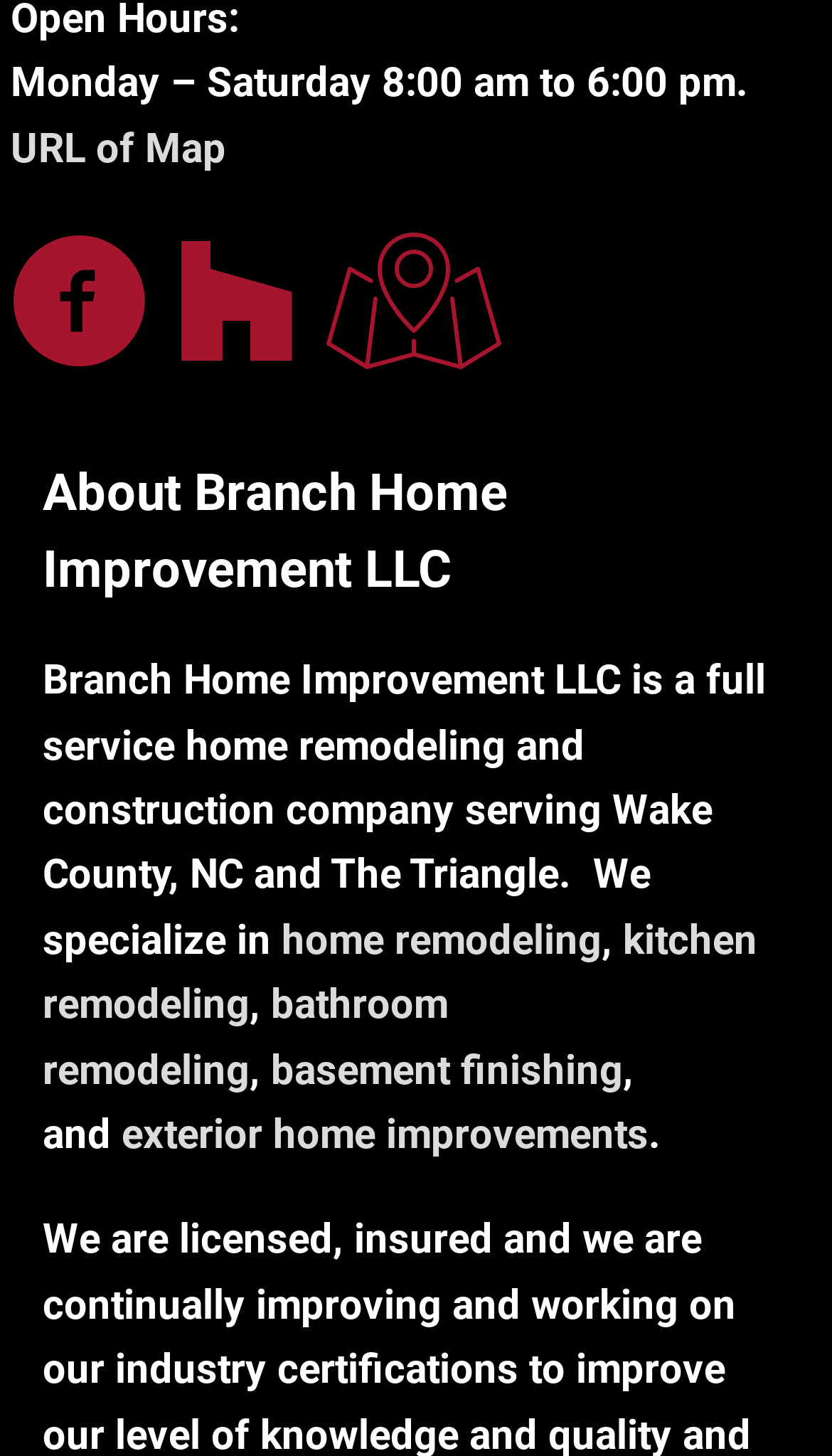Please use the details from the image to answer the following question comprehensively:
What social media platforms does Branch Home Improvement LLC have a presence on?

I found the social media links by looking at the link elements with the text 'Go to https://www.facebook.com/branchhomeimprovement' and 'Go to https://www.houzz.com/pro/branchhomeimprovement/branch-home-improvement-llc' which are located near the top of the webpage with bounding box coordinates of [0.013, 0.16, 0.177, 0.261] and [0.203, 0.16, 0.367, 0.255] respectively.